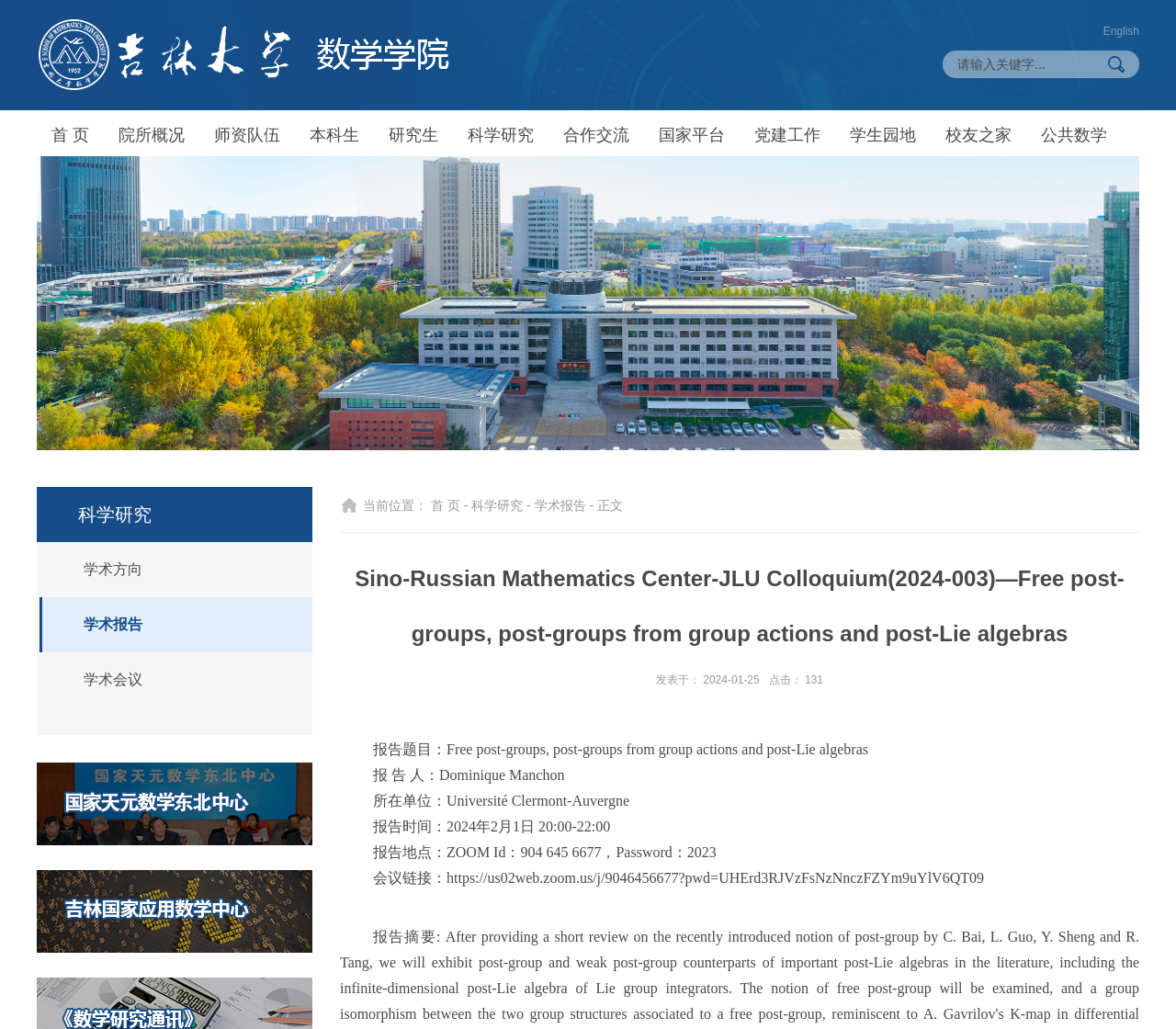Identify the bounding box coordinates for the element you need to click to achieve the following task: "click the button to search". The coordinates must be four float values ranging from 0 to 1, formatted as [left, top, right, bottom].

[0.938, 0.049, 0.961, 0.076]